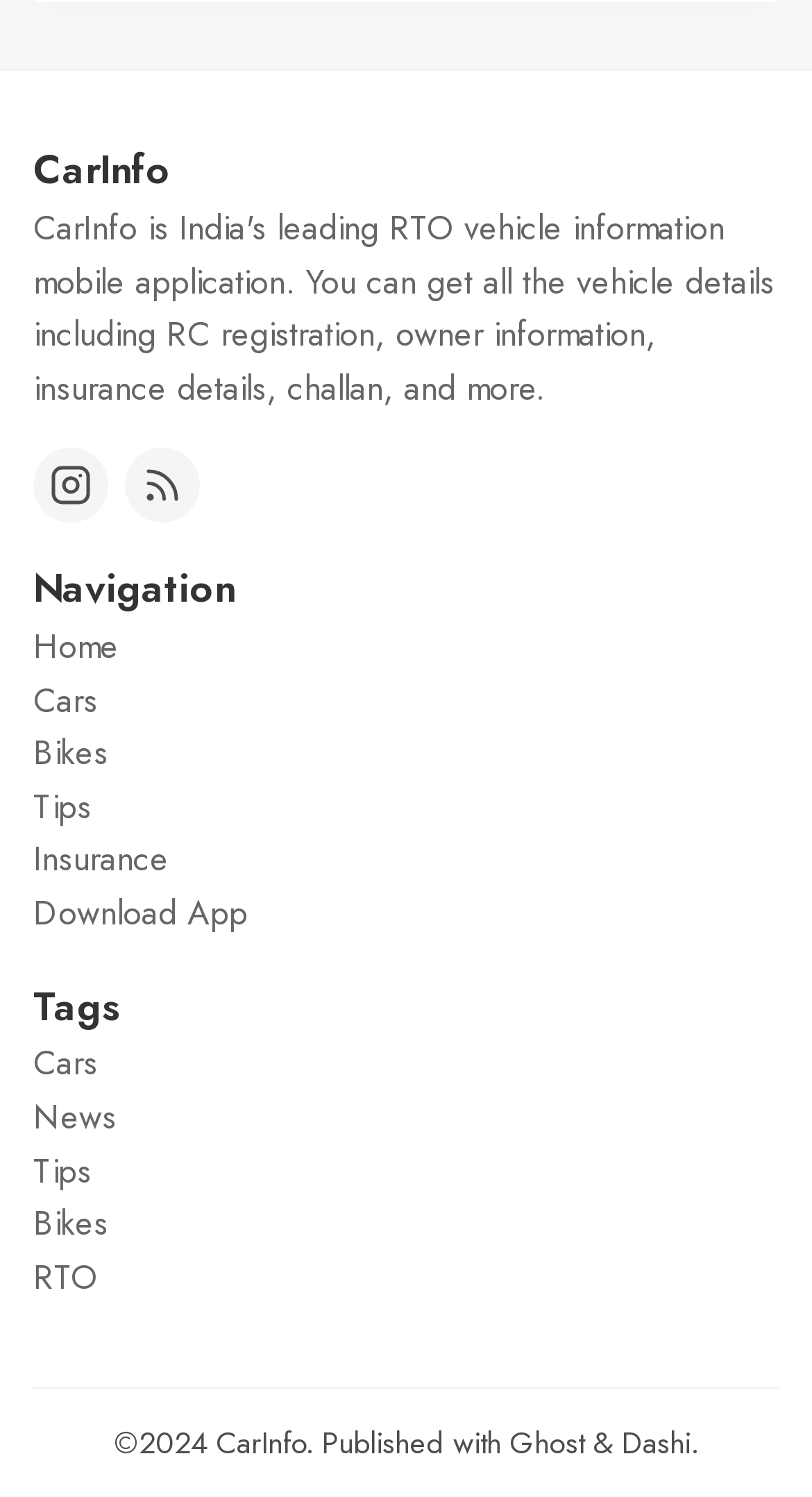Identify the bounding box coordinates of the part that should be clicked to carry out this instruction: "Click on Instagram".

[0.041, 0.3, 0.133, 0.35]